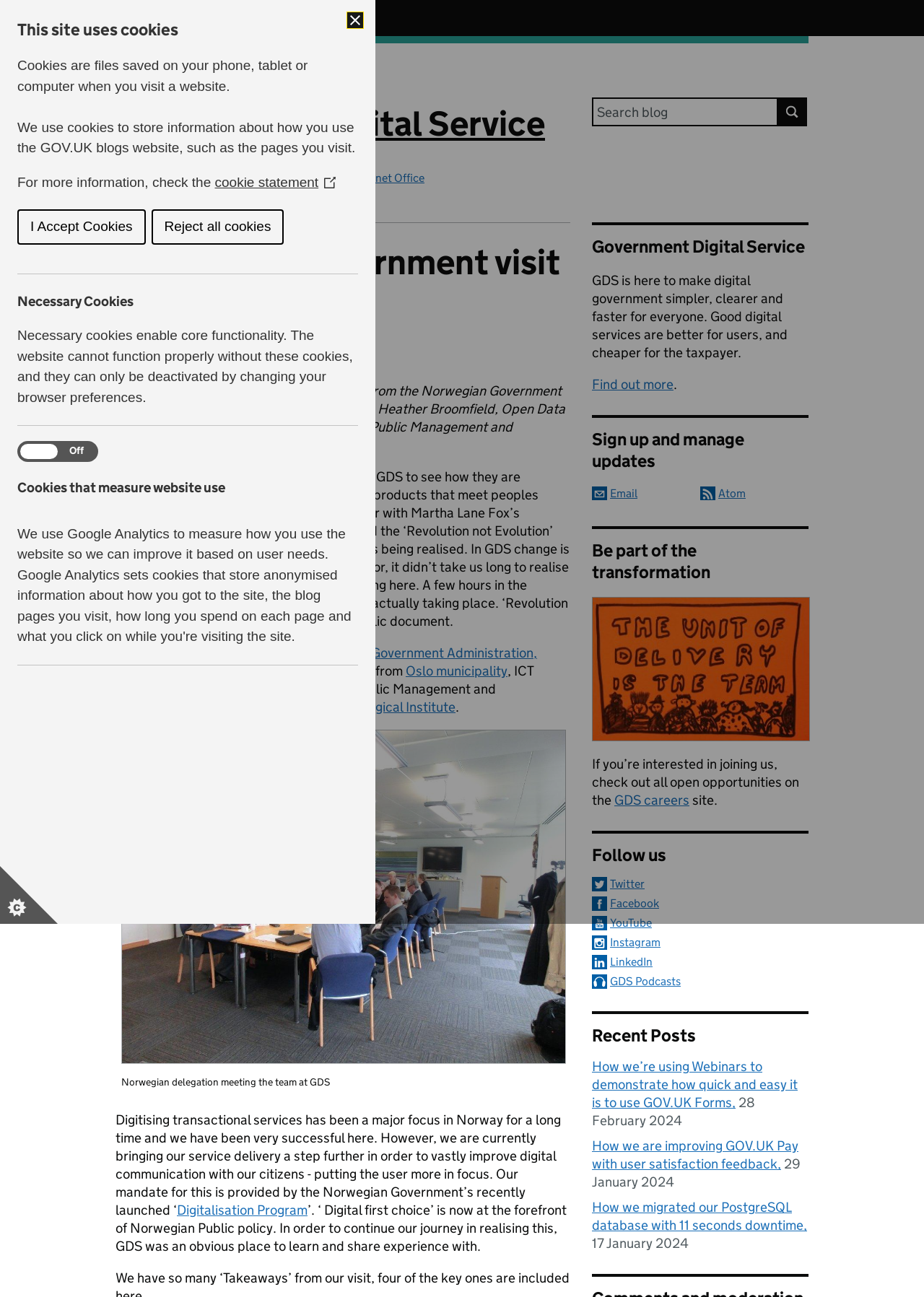Pinpoint the bounding box coordinates of the clickable area necessary to execute the following instruction: "Search for something". The coordinates should be given as four float numbers between 0 and 1, namely [left, top, right, bottom].

[0.641, 0.075, 0.842, 0.097]